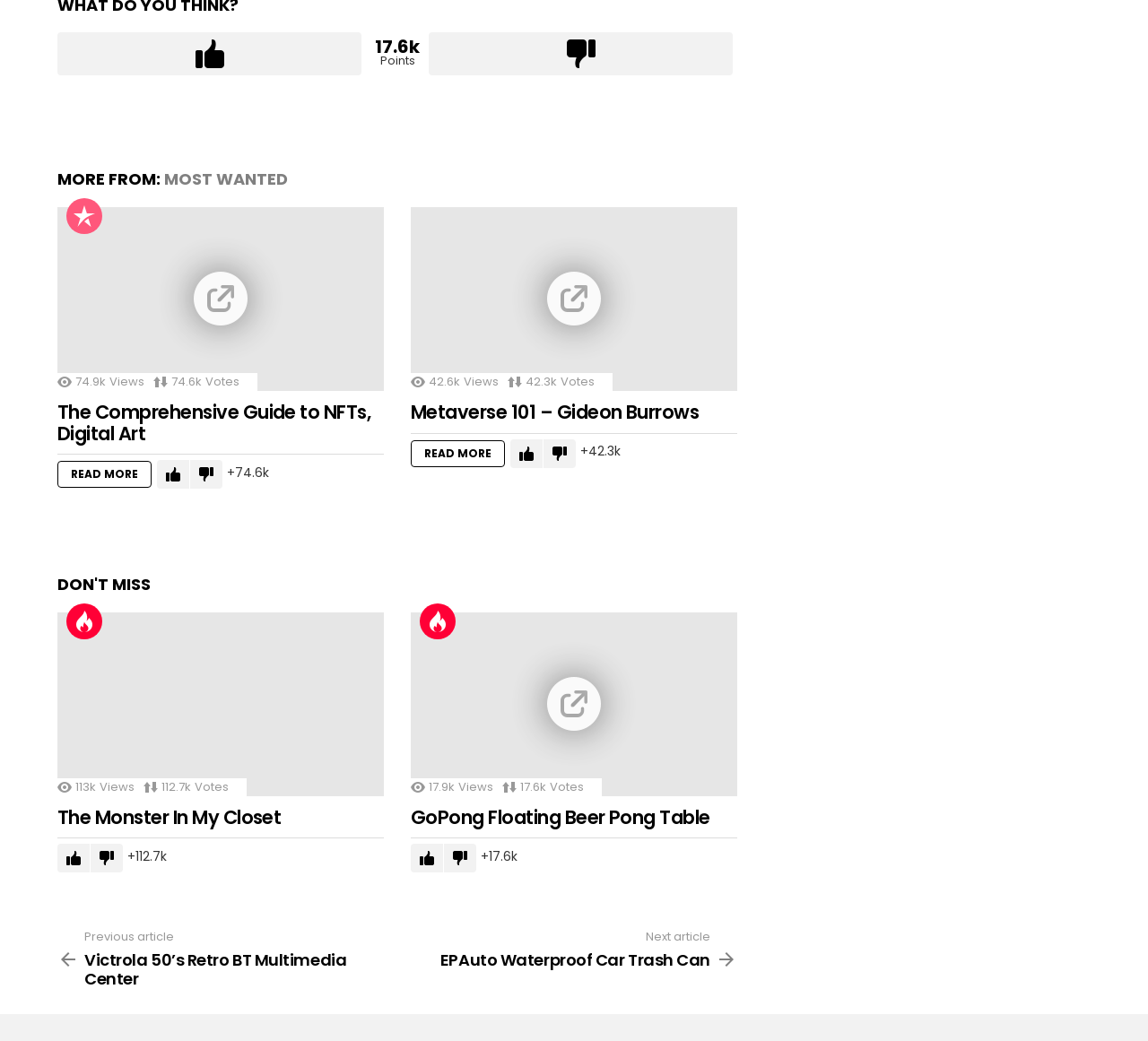Highlight the bounding box coordinates of the element that should be clicked to carry out the following instruction: "Upvote the article". The coordinates must be given as four float numbers ranging from 0 to 1, i.e., [left, top, right, bottom].

[0.05, 0.031, 0.315, 0.073]